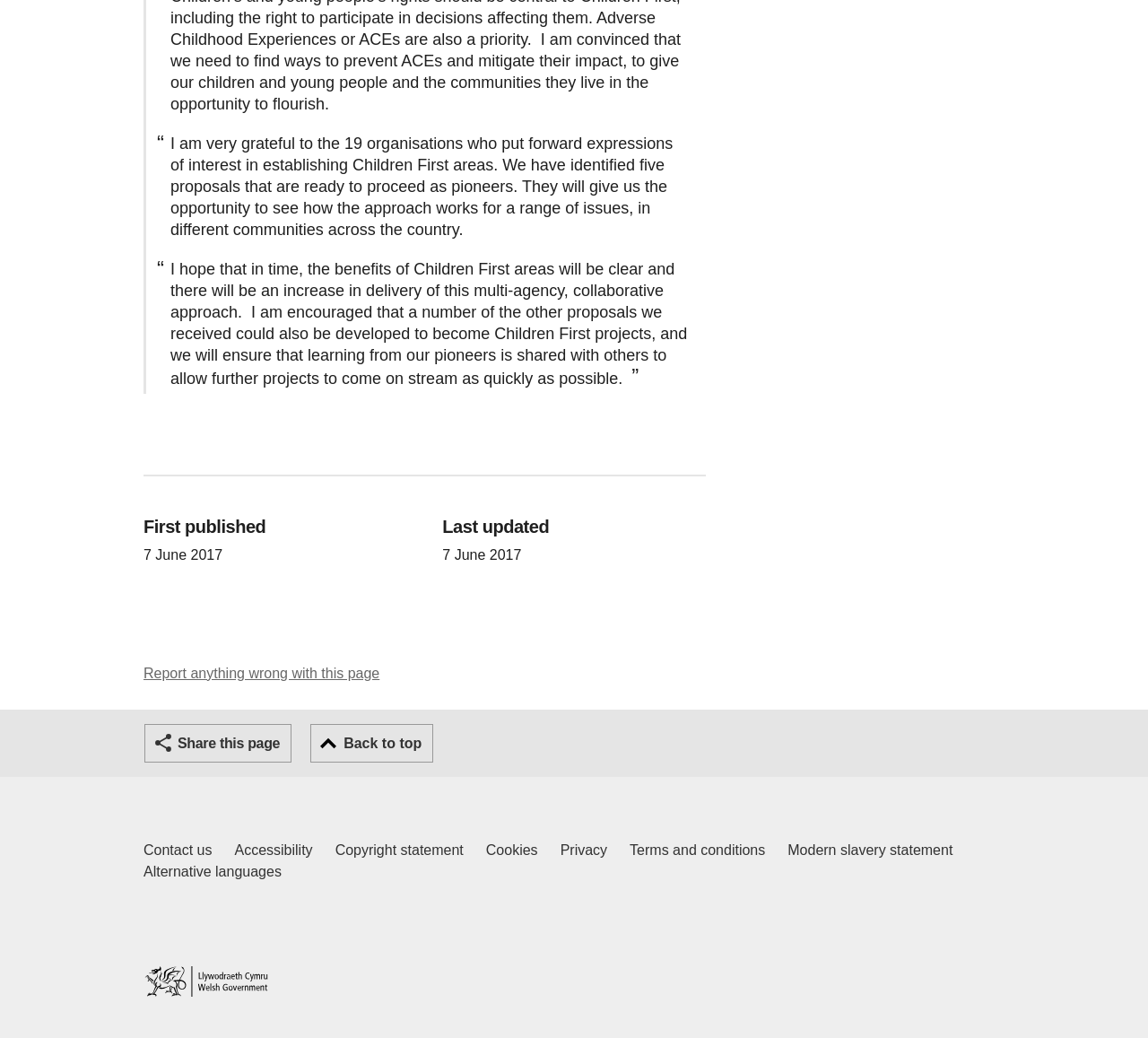Locate the bounding box coordinates of the element that needs to be clicked to carry out the instruction: "Go to home page". The coordinates should be given as four float numbers ranging from 0 to 1, i.e., [left, top, right, bottom].

[0.125, 0.931, 0.234, 0.96]